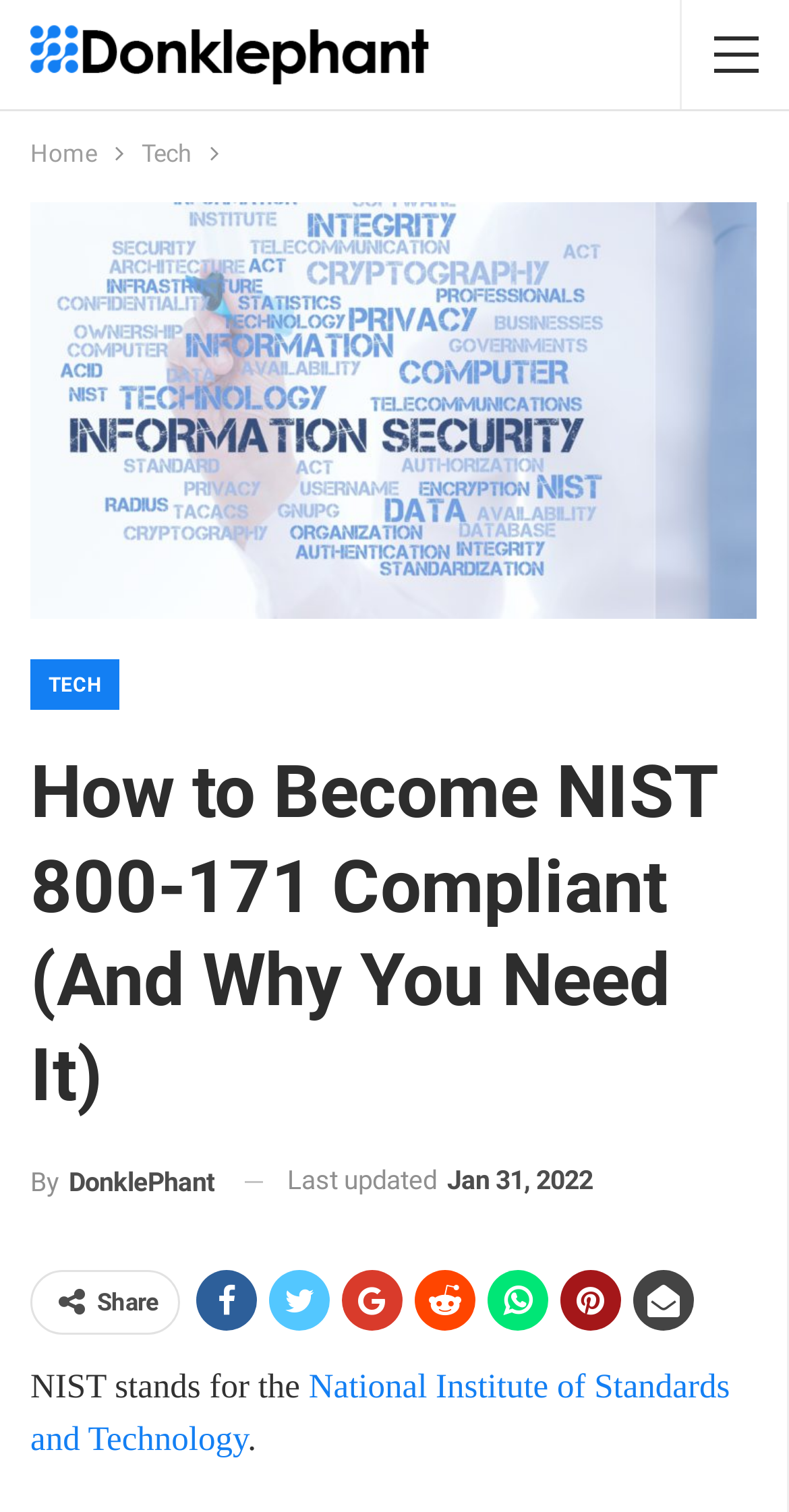Given the element description Tech, specify the bounding box coordinates of the corresponding UI element in the format (top-left x, top-left y, bottom-right x, bottom-right y). All values must be between 0 and 1.

[0.038, 0.436, 0.151, 0.469]